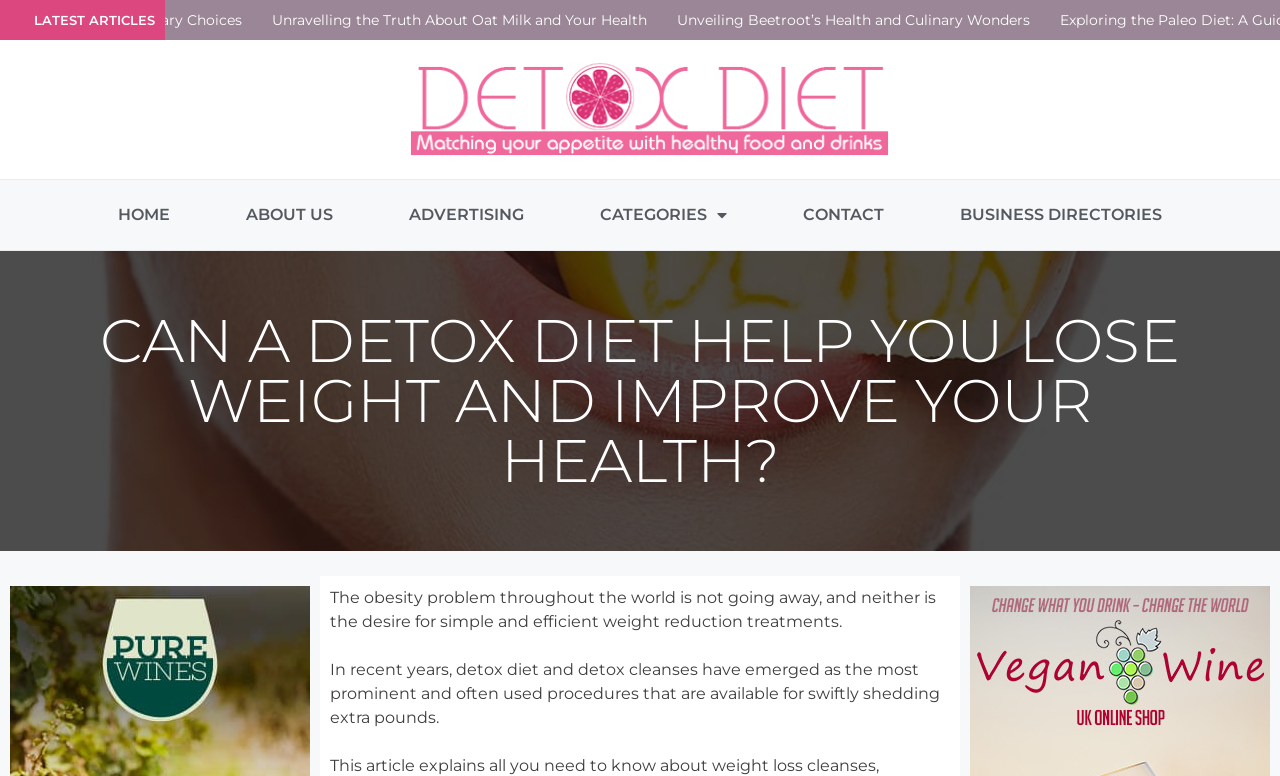Indicate the bounding box coordinates of the element that must be clicked to execute the instruction: "Explore the 'CATEGORIES' menu". The coordinates should be given as four float numbers between 0 and 1, i.e., [left, top, right, bottom].

[0.439, 0.245, 0.598, 0.309]